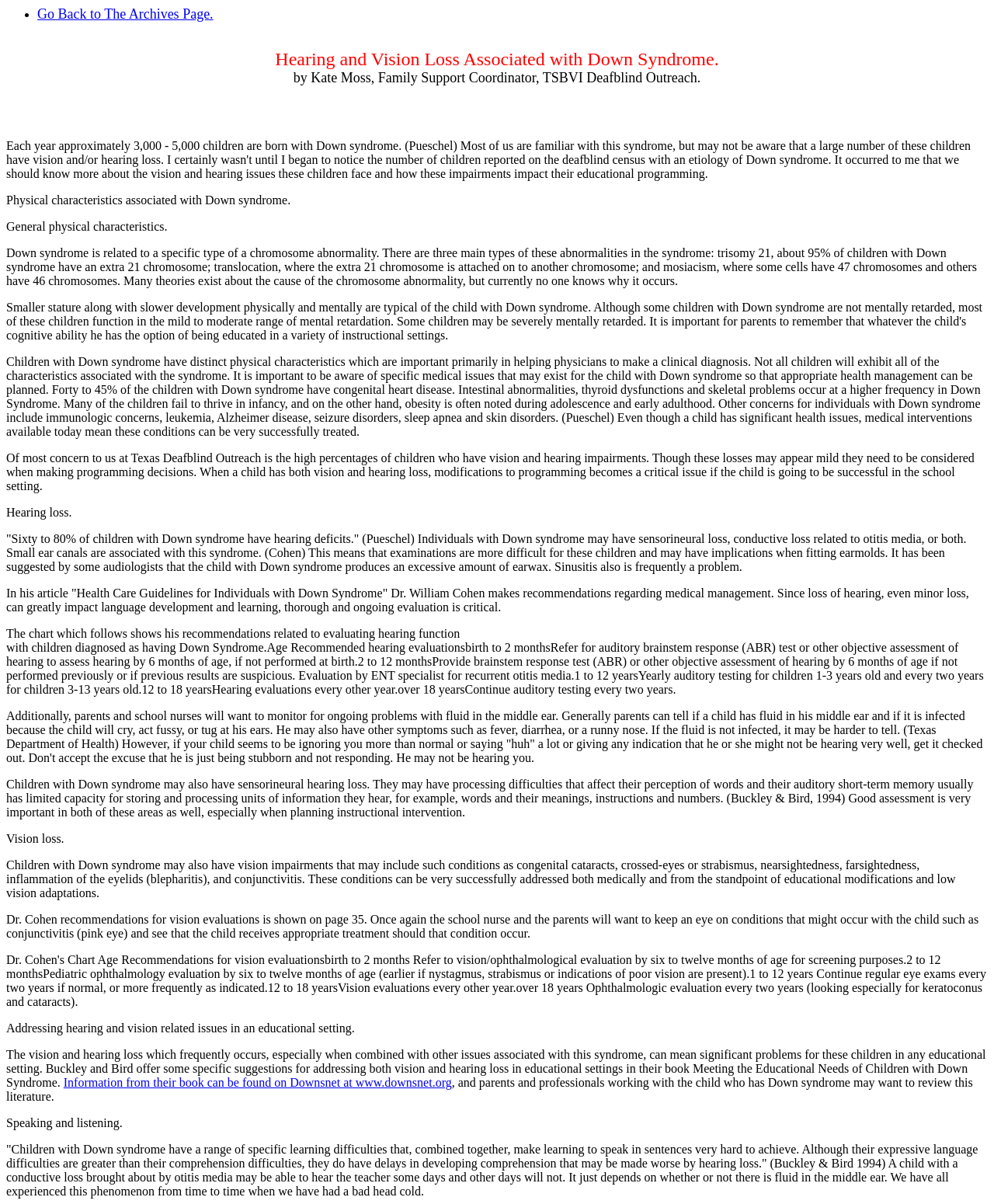How often should children with Down syndrome have auditory testing between 1-3 years old?
Using the image, elaborate on the answer with as much detail as possible.

According to the webpage, Dr. William Cohen recommends that children with Down syndrome have yearly auditory testing between 1-3 years old. This is stated in the chart showing his recommendations related to evaluating hearing function.